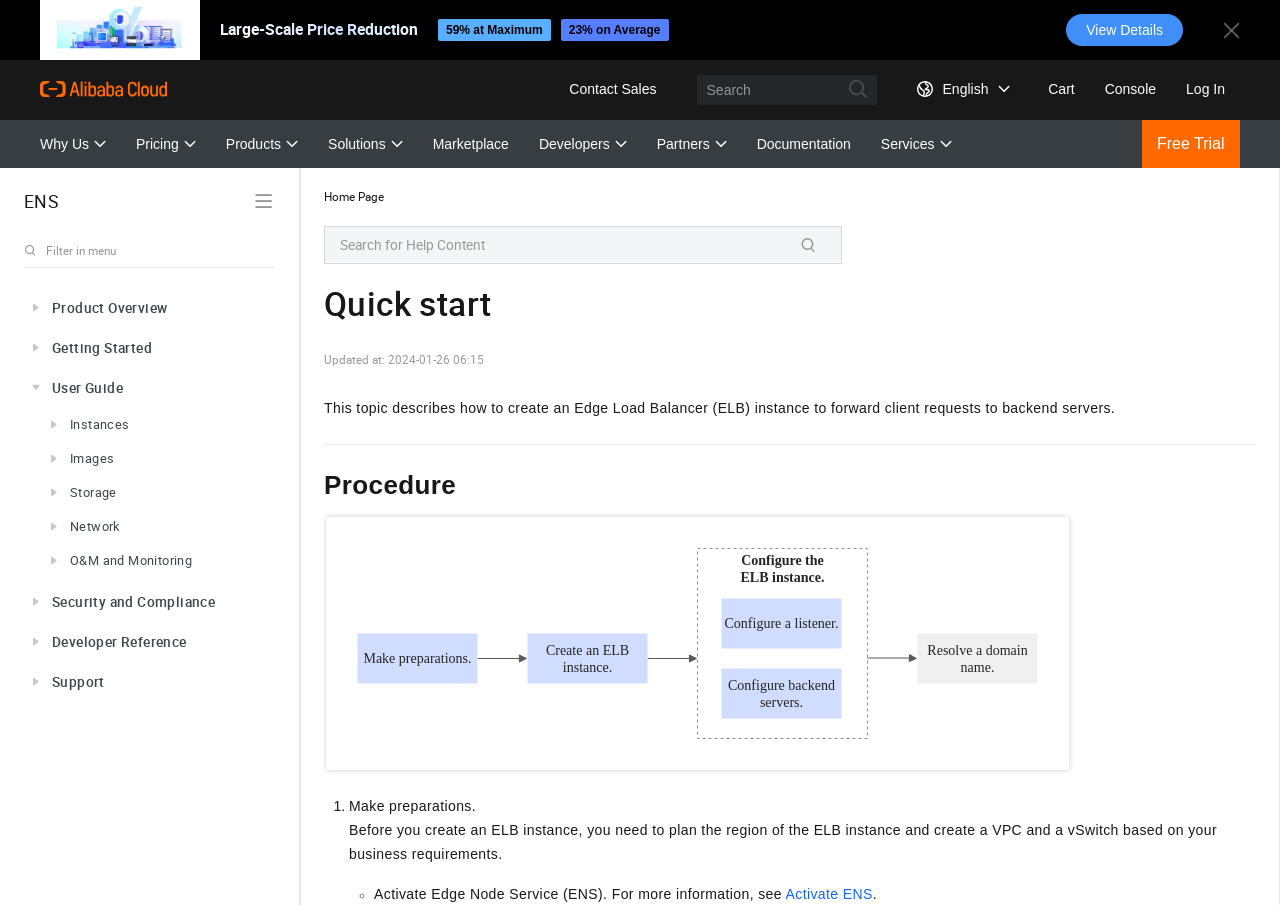What is the first step in creating an ELB instance?
Look at the screenshot and respond with one word or a short phrase.

Make preparations